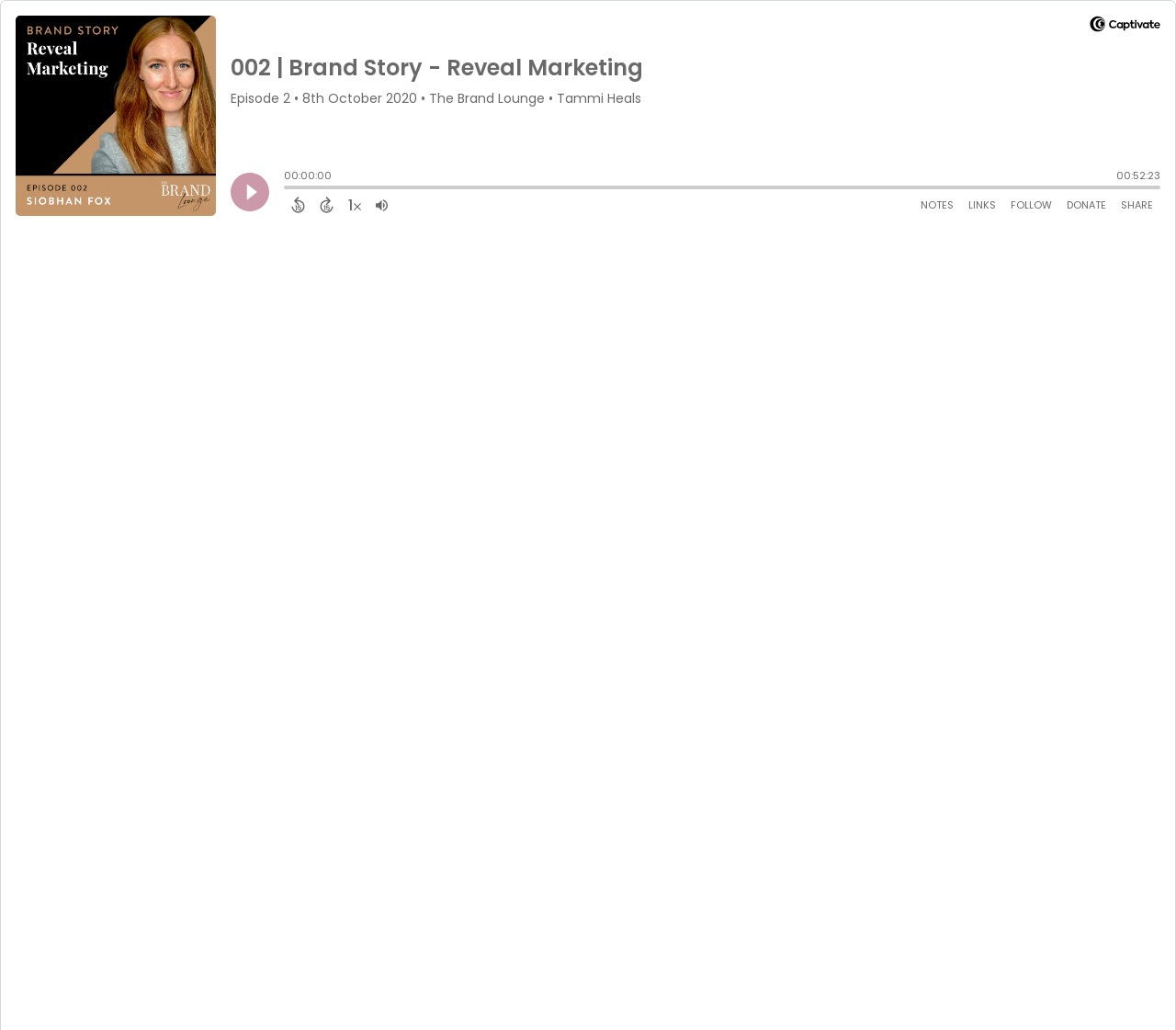What is the title of the podcast?
Look at the image and respond with a single word or a short phrase.

The Brand Lounge